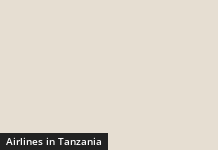What is the purpose of the image?
Please provide a single word or phrase as your answer based on the image.

To provide information